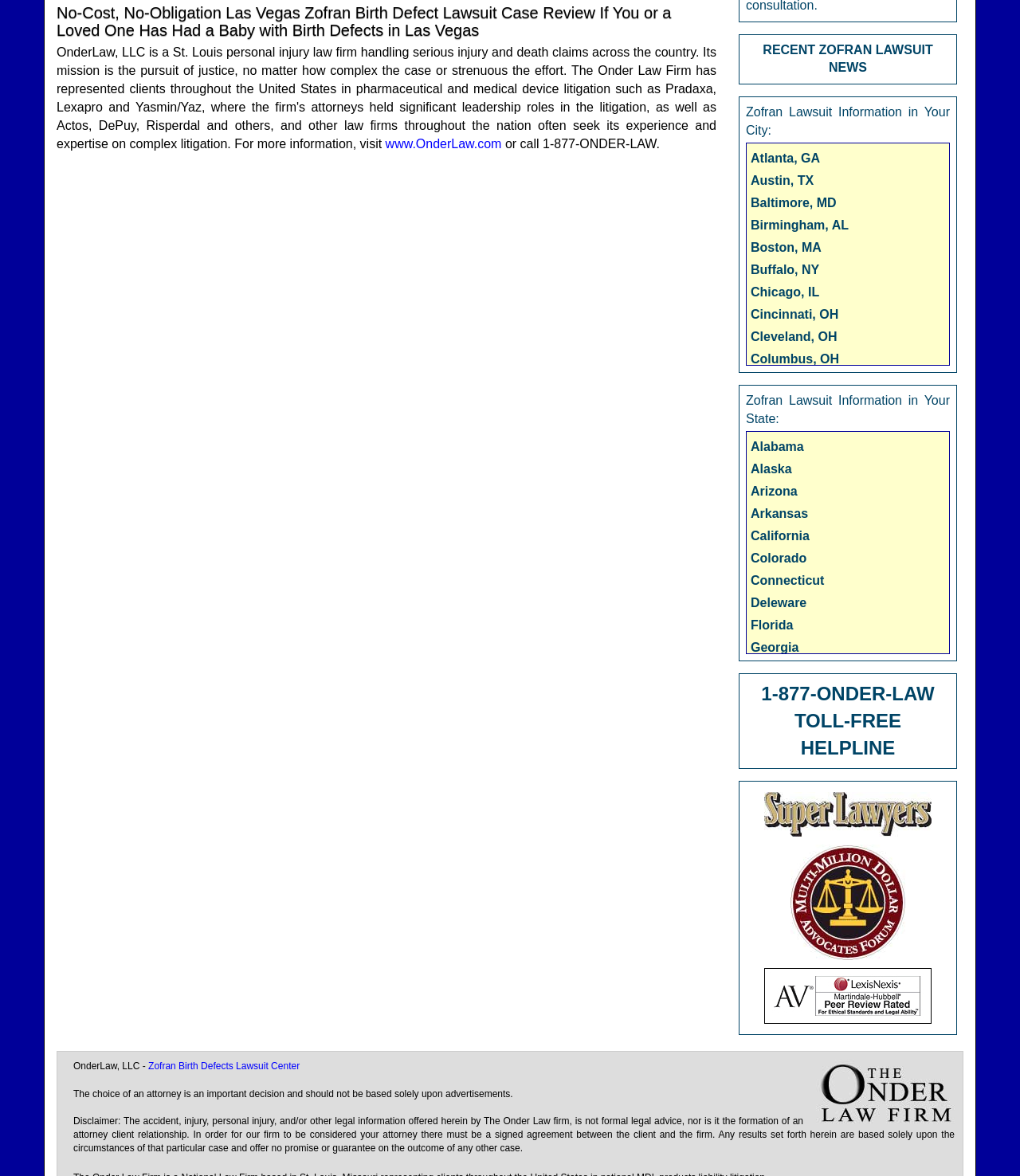Determine the bounding box coordinates for the region that must be clicked to execute the following instruction: "Explore Zofran lawsuit information in California".

[0.736, 0.45, 0.794, 0.461]